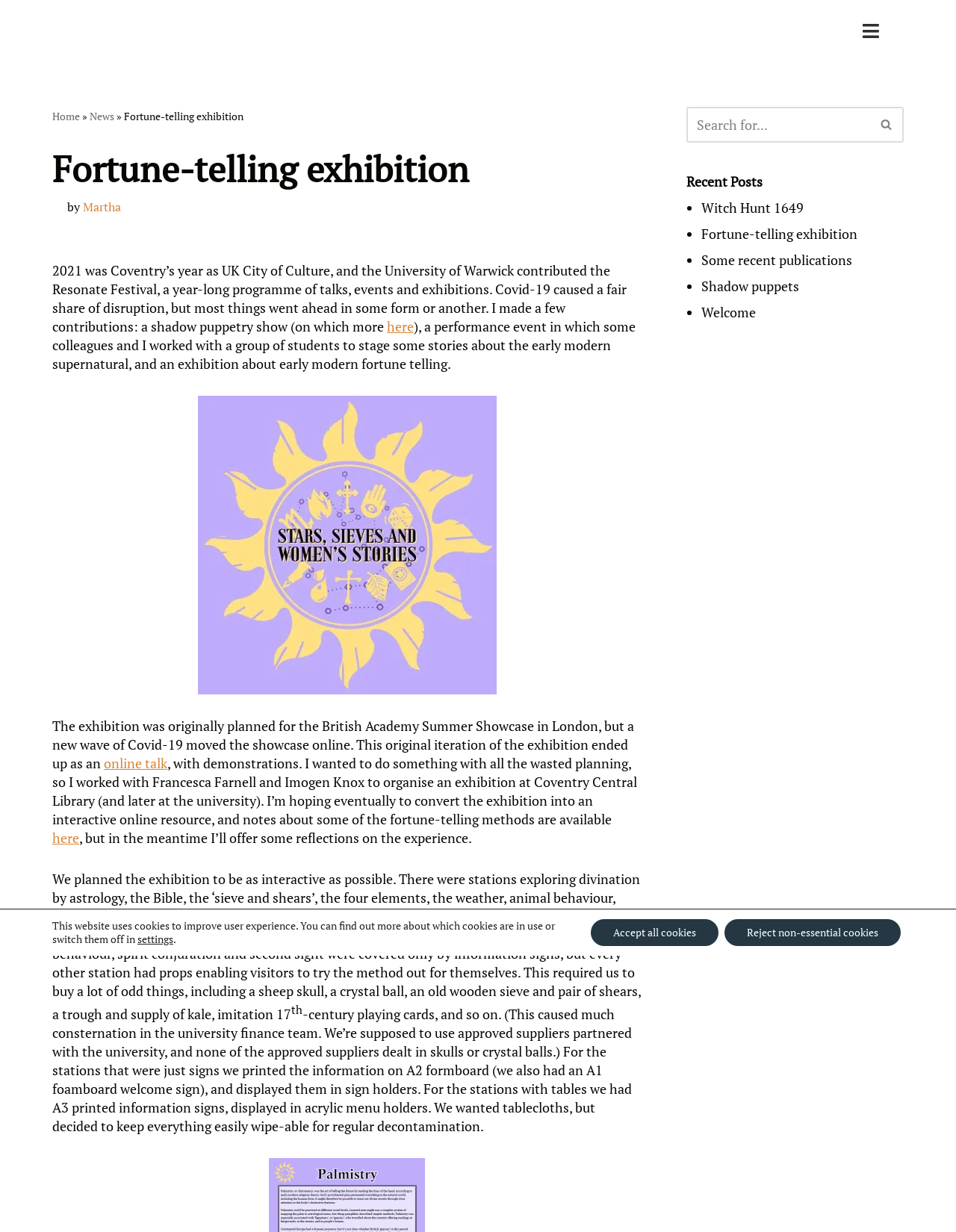What was the original plan for the exhibition?
Refer to the image and provide a detailed answer to the question.

I found the answer by reading the text on the webpage, which states 'The exhibition was originally planned for the British Academy Summer Showcase in London...'.